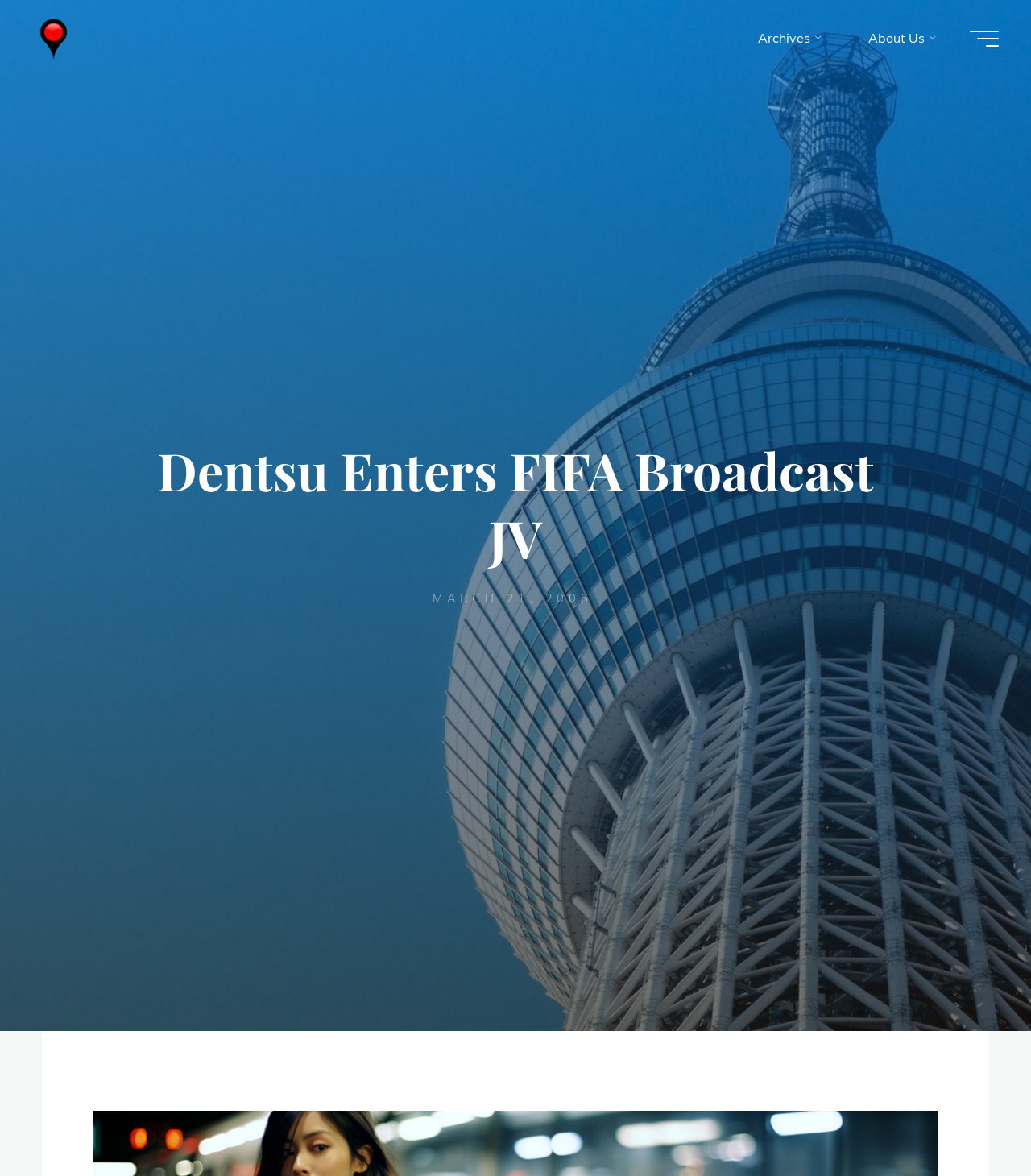What is the date of the article?
Deliver a detailed and extensive answer to the question.

The date of the article can be found below the title, where it is written 'MARCH 21, 2006'. This suggests that the article was published on this date.